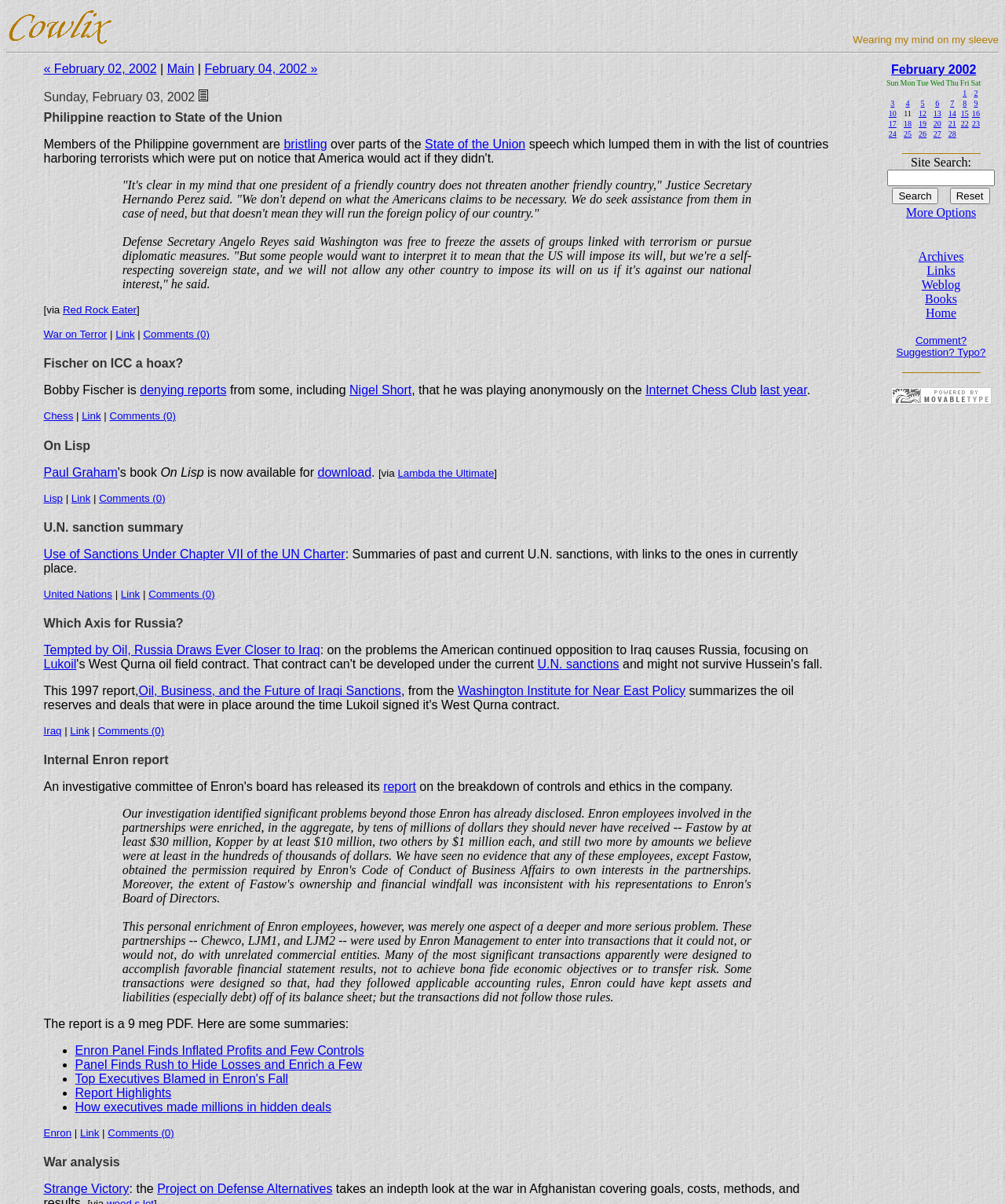Given the description: "Comments (0)", determine the bounding box coordinates of the UI element. The coordinates should be formatted as four float numbers between 0 and 1, [left, top, right, bottom].

[0.109, 0.341, 0.175, 0.351]